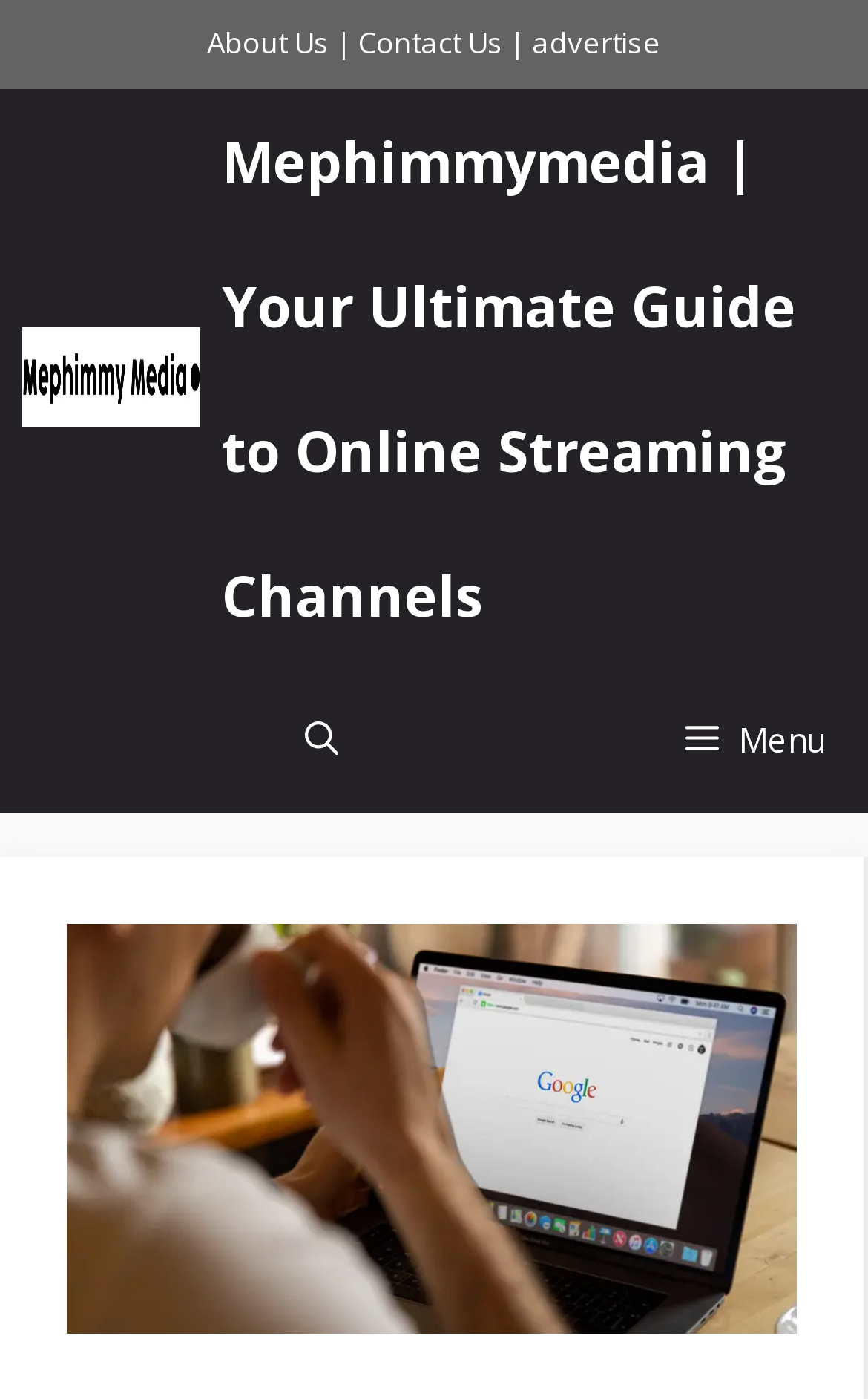Based on the provided description, "Menu", find the bounding box of the corresponding UI element in the screenshot.

[0.738, 0.477, 1.0, 0.58]